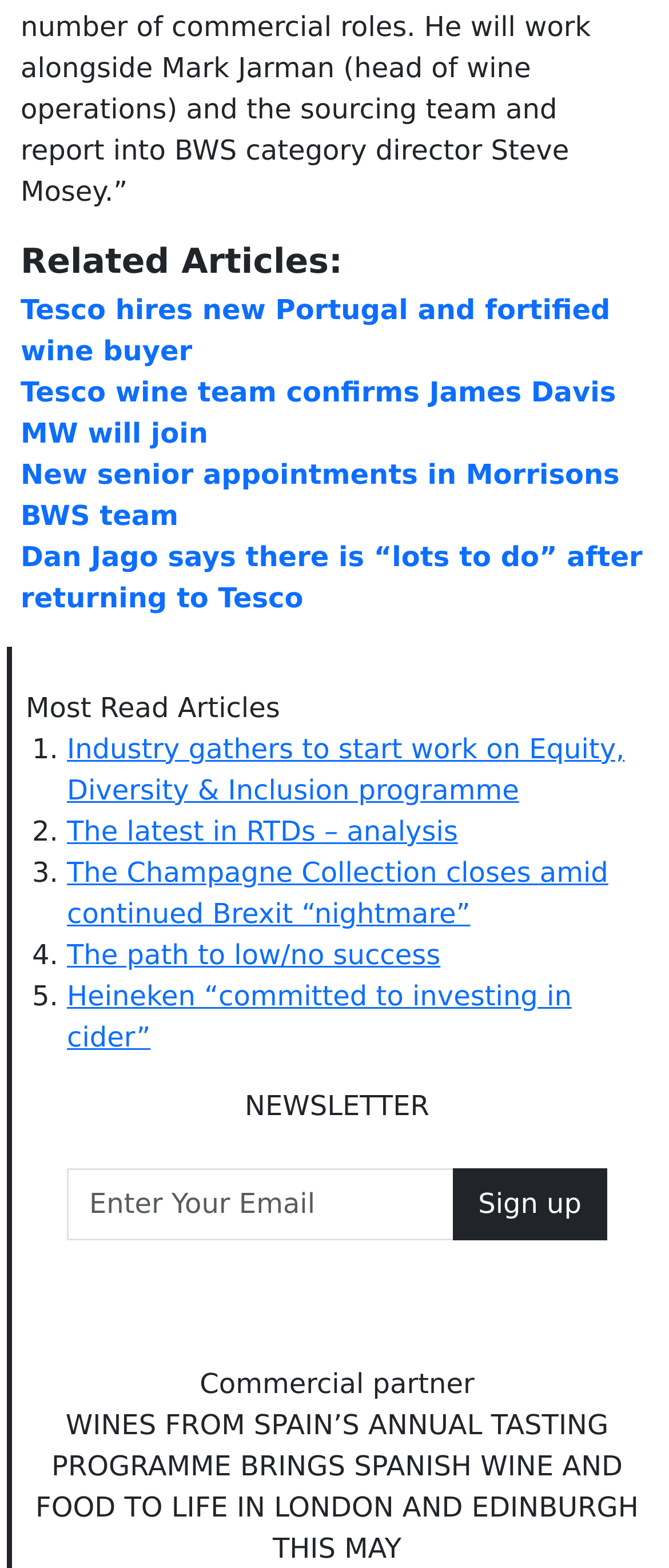Kindly provide the bounding box coordinates of the section you need to click on to fulfill the given instruction: "Click on 'The Champagne Collection closes amid continued Brexit “nightmare”'".

[0.1, 0.546, 0.909, 0.593]